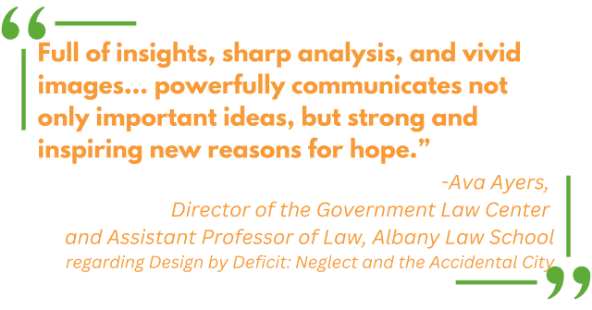What is the title of the book being referred to?
We need a detailed and exhaustive answer to the question. Please elaborate.

The quote is referring to a book, and the title of the book is 'Design by Deficit: Neglect and the Accidental City', which addresses critical urban issues with warmth and scholarly rigor.